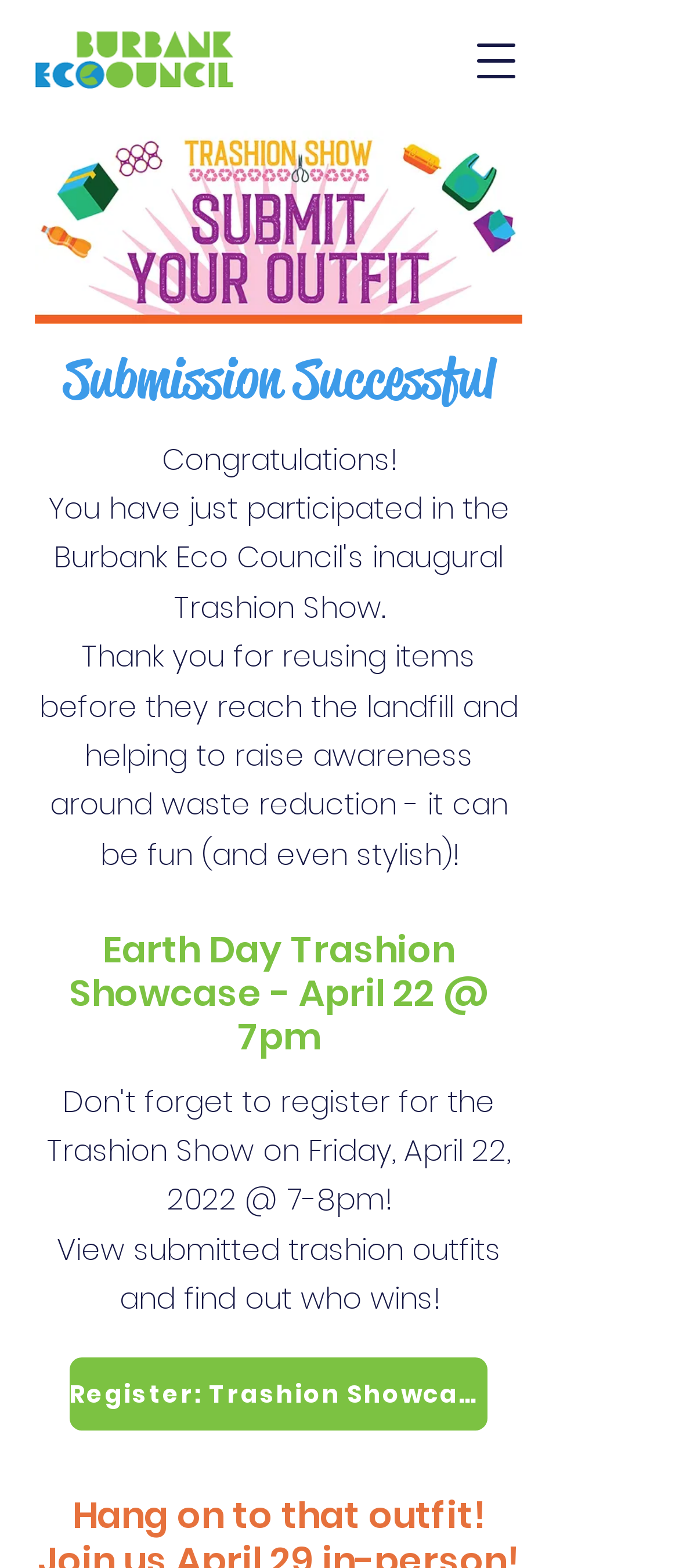What is the theme of the submitted outfits?
Respond with a short answer, either a single word or a phrase, based on the image.

trashion